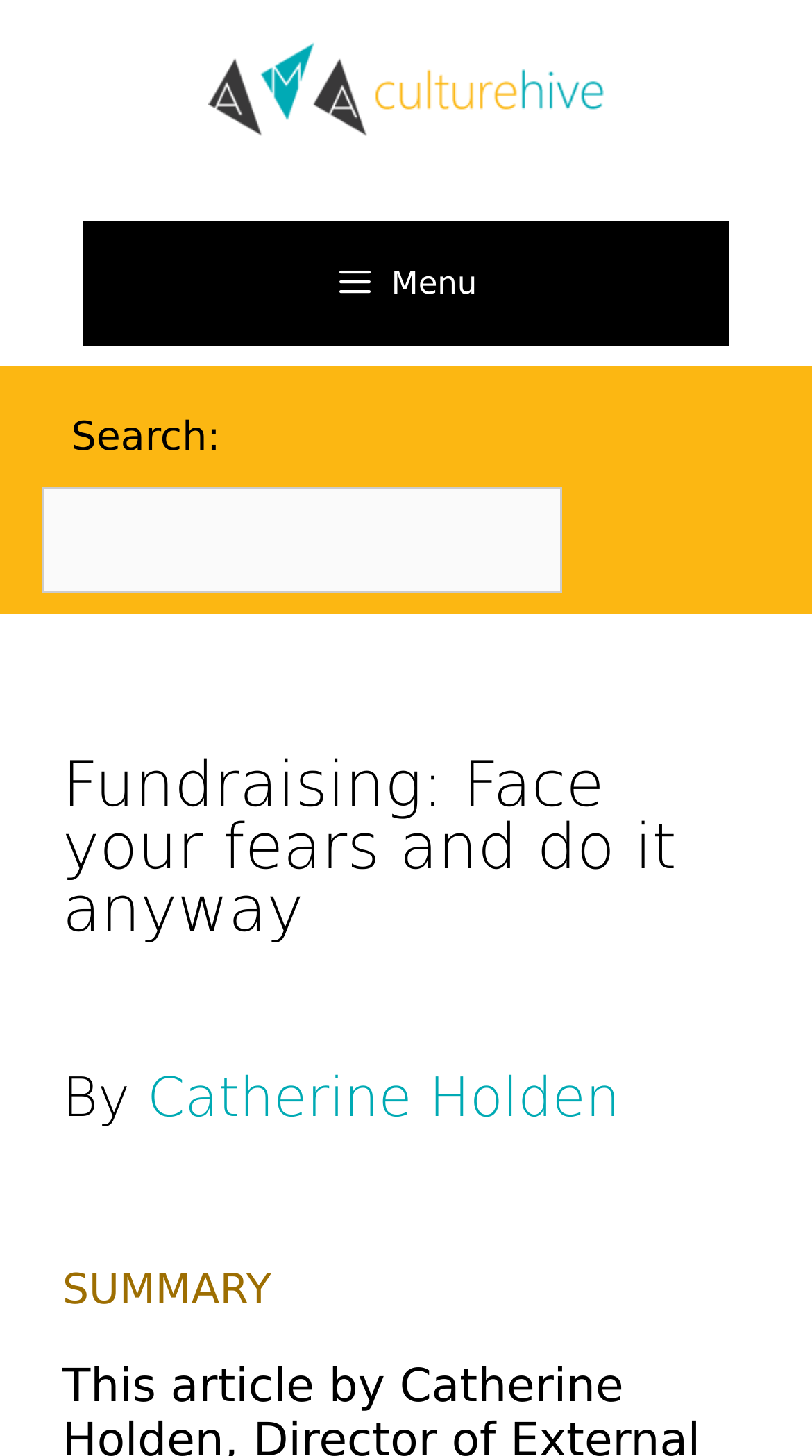Provide the bounding box coordinates of the HTML element this sentence describes: "Catherine Holden". The bounding box coordinates consist of four float numbers between 0 and 1, i.e., [left, top, right, bottom].

[0.181, 0.733, 0.764, 0.776]